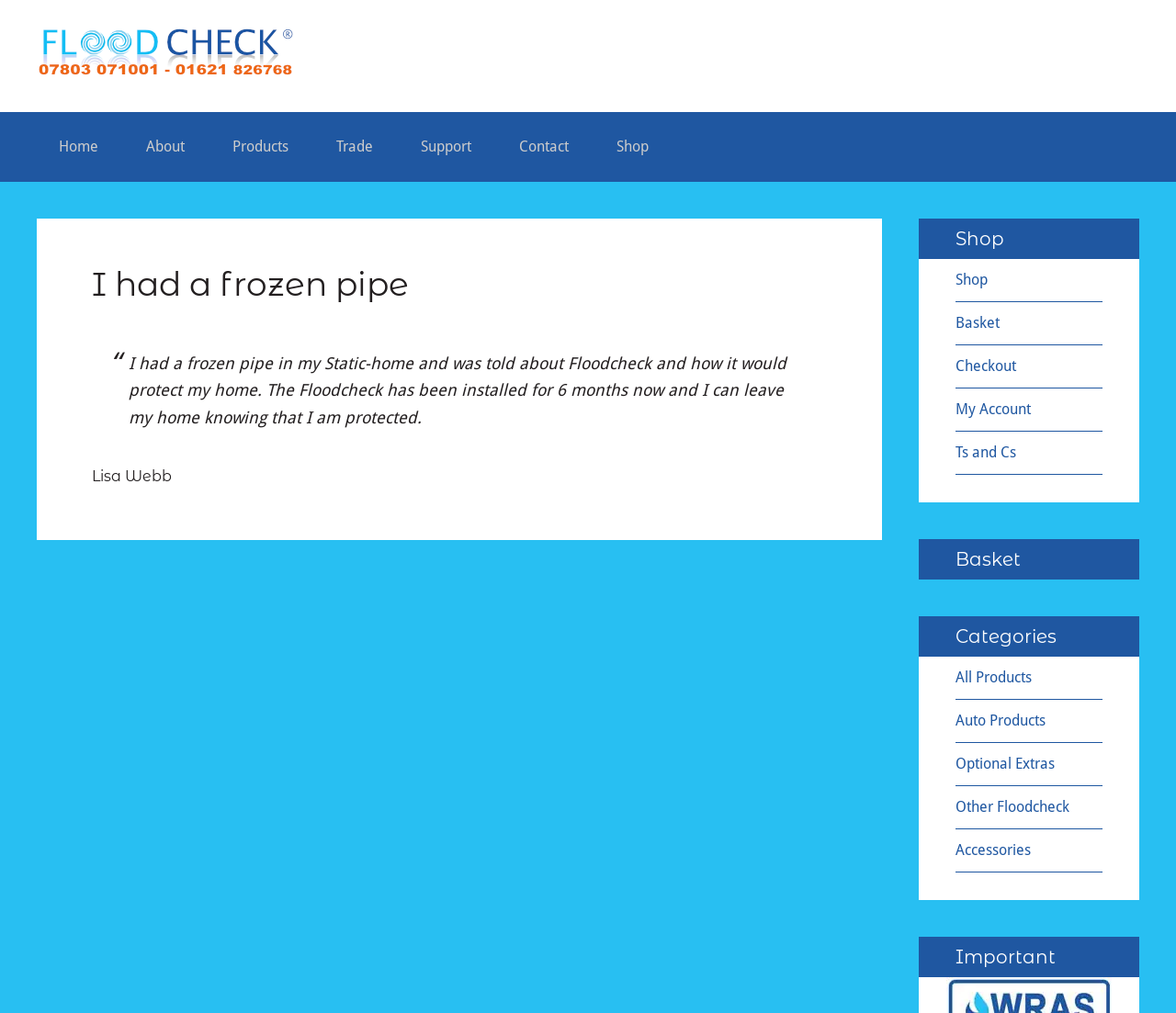Please give a concise answer to this question using a single word or phrase: 
What is the category of products that includes 'Auto Products'?

Categories